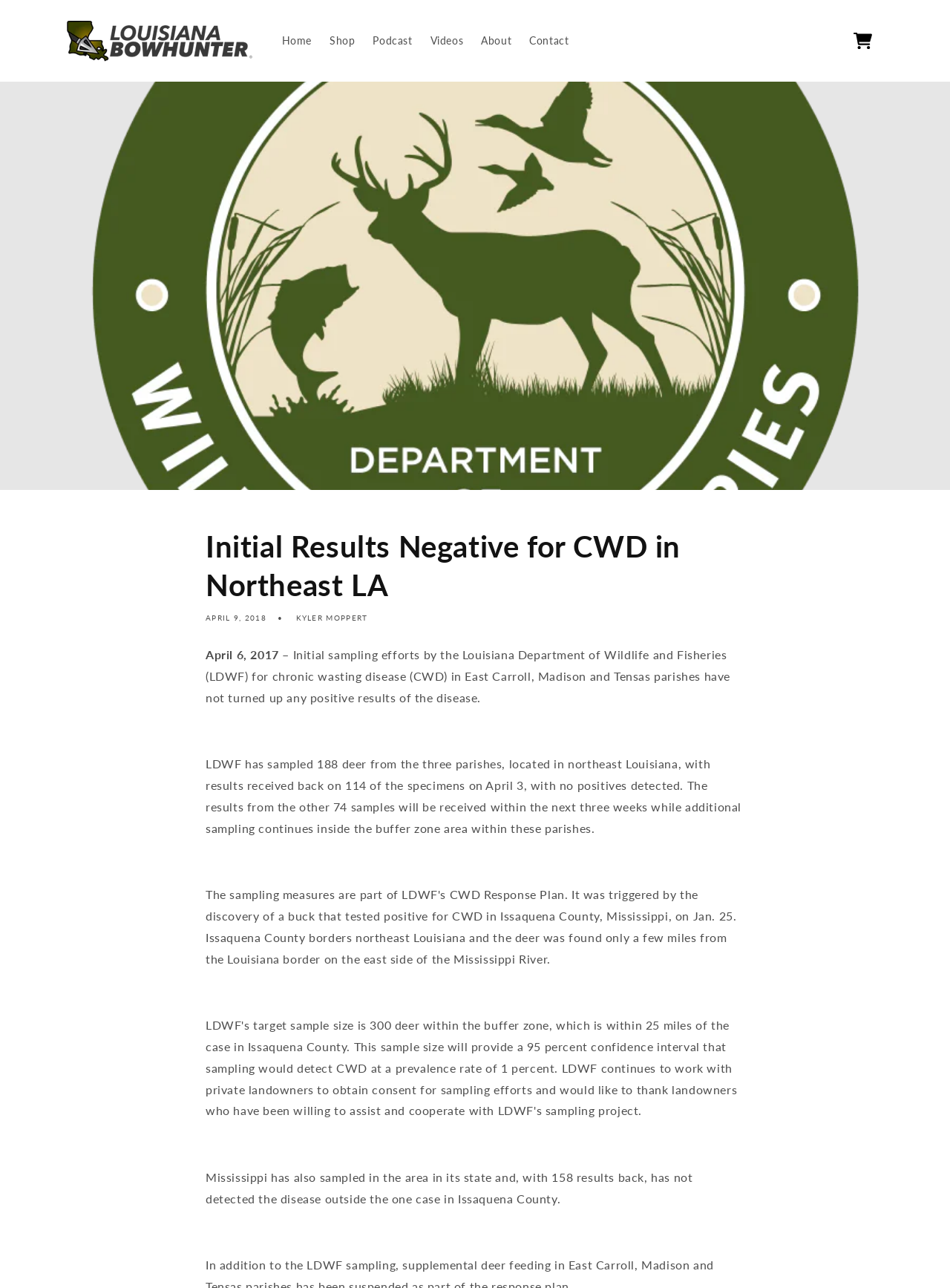Provide a brief response to the question using a single word or phrase: 
How many deer were sampled by LDWF?

188